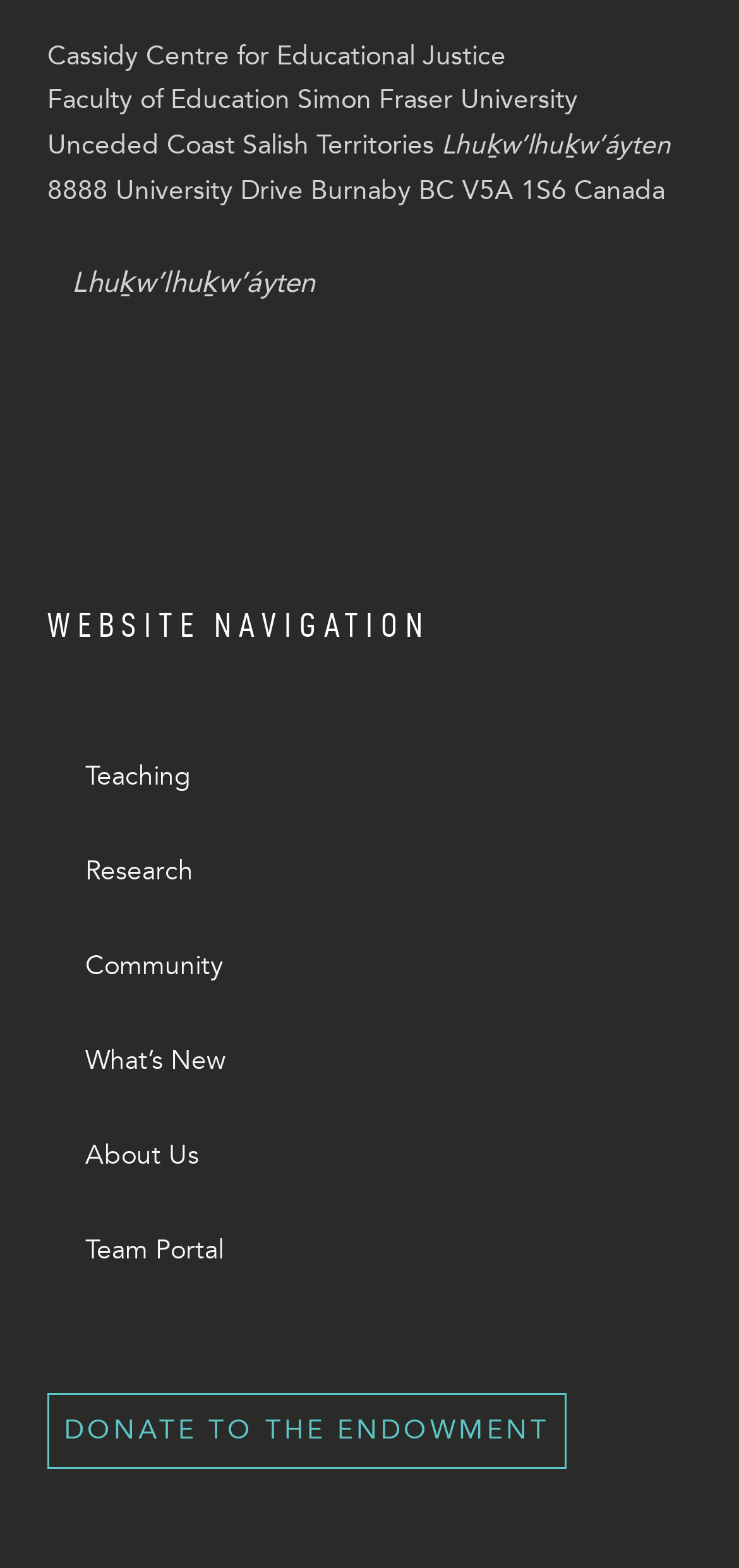Using the elements shown in the image, answer the question comprehensively: What is the purpose of the last link?

The last link on the webpage is 'DONATE TO THE ENDOWMENT', which suggests that its purpose is to allow users to donate to the endowment.